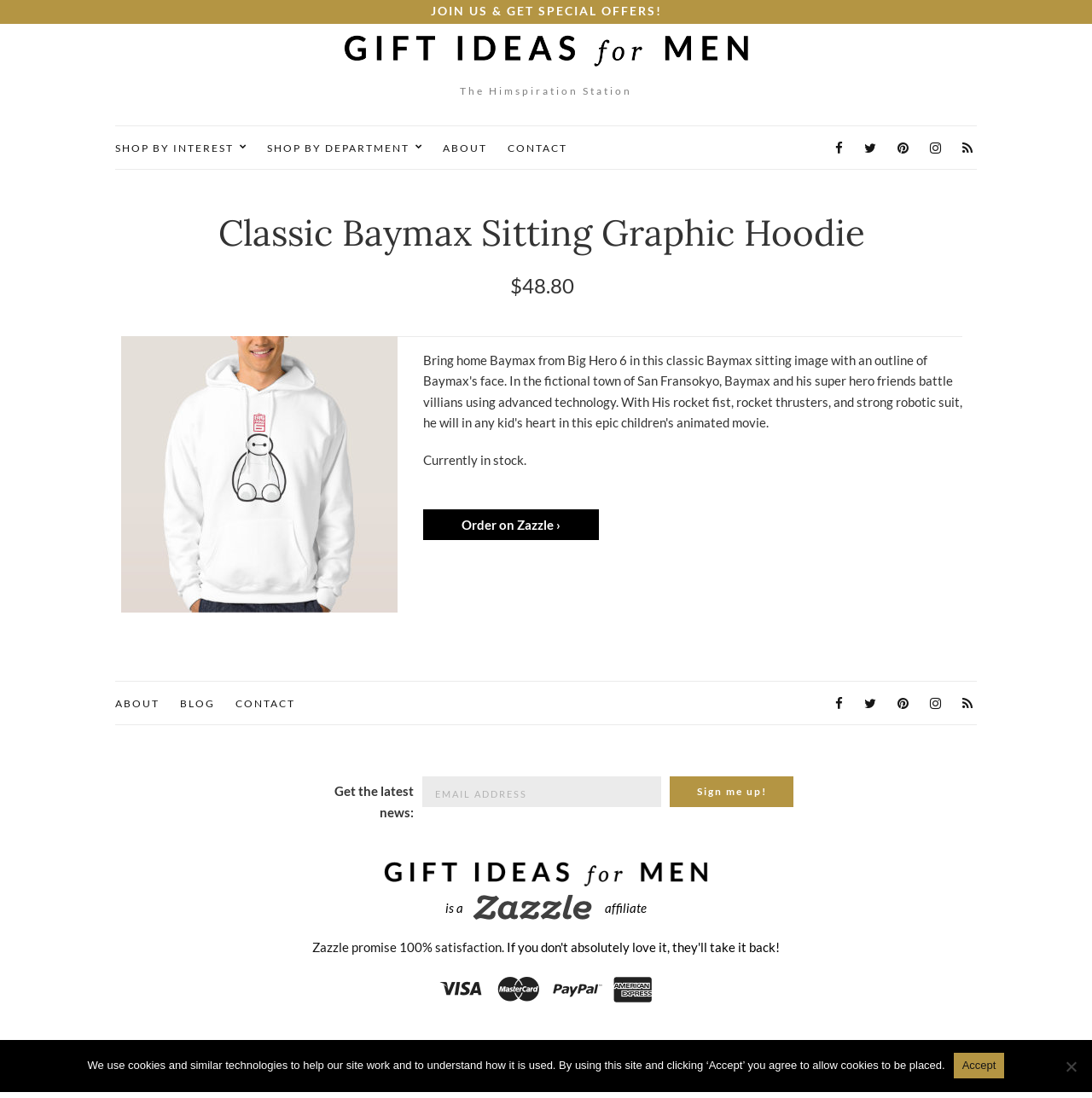Provide a one-word or brief phrase answer to the question:
What is the current stock status of the product?

In stock